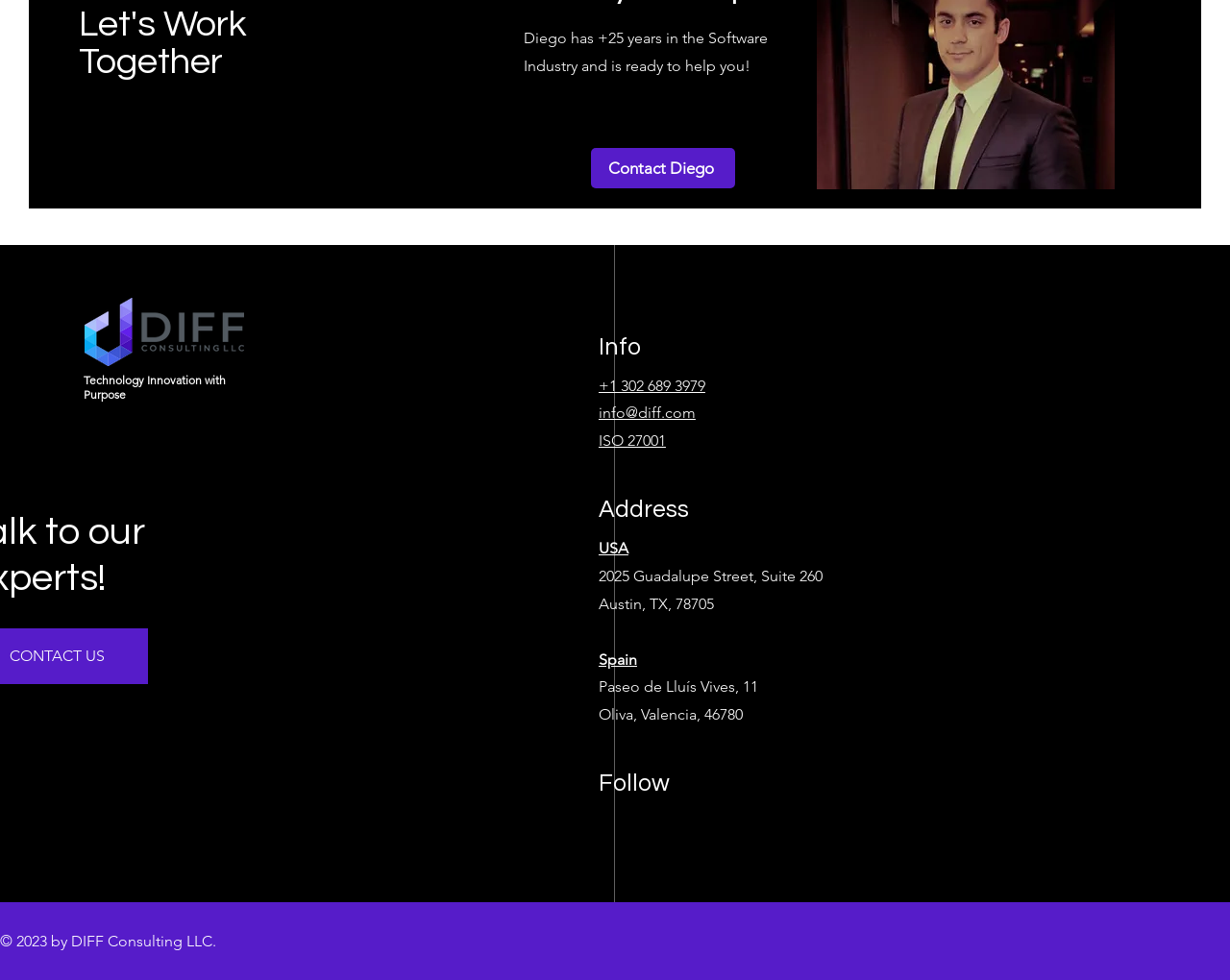Show the bounding box coordinates for the HTML element as described: "+1 302 689 3979".

[0.487, 0.384, 0.573, 0.402]